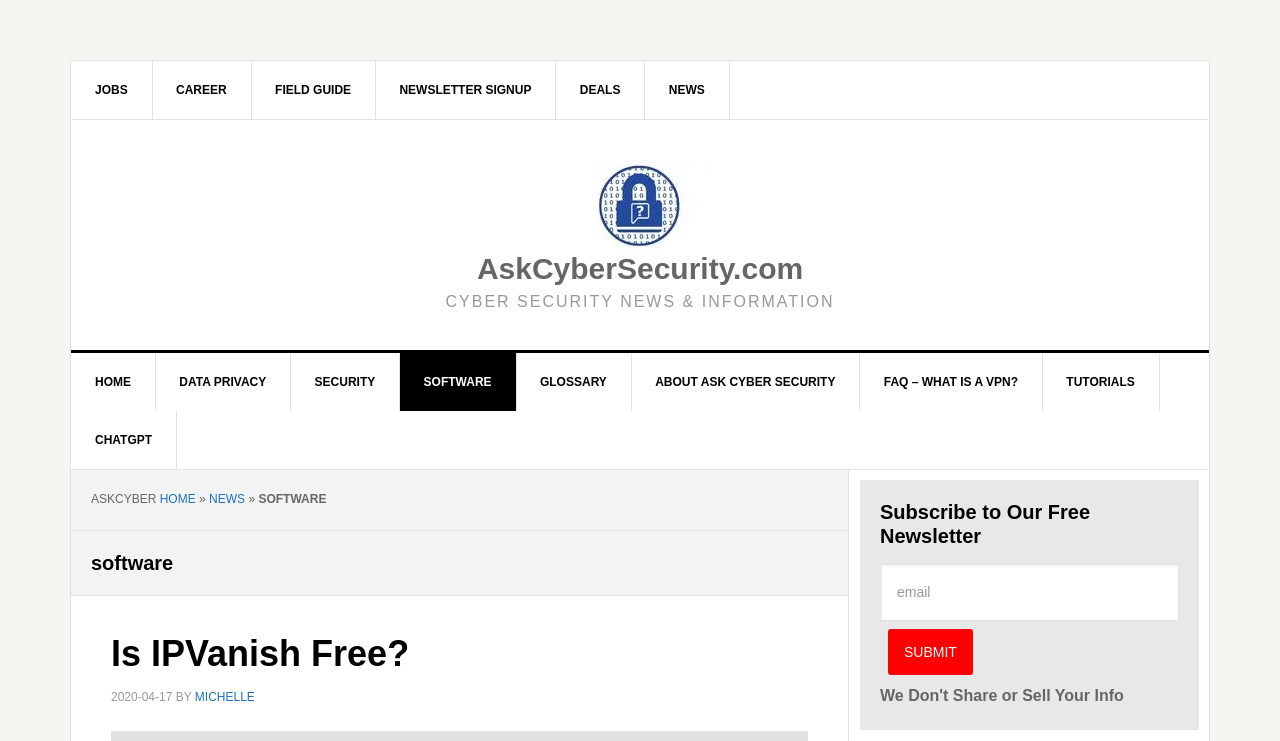What is the date of the current article?
Give a thorough and detailed response to the question.

I found the date of the current article by looking at the article header, which contains the text '2020-04-17'. This indicates that the article was published on this date.